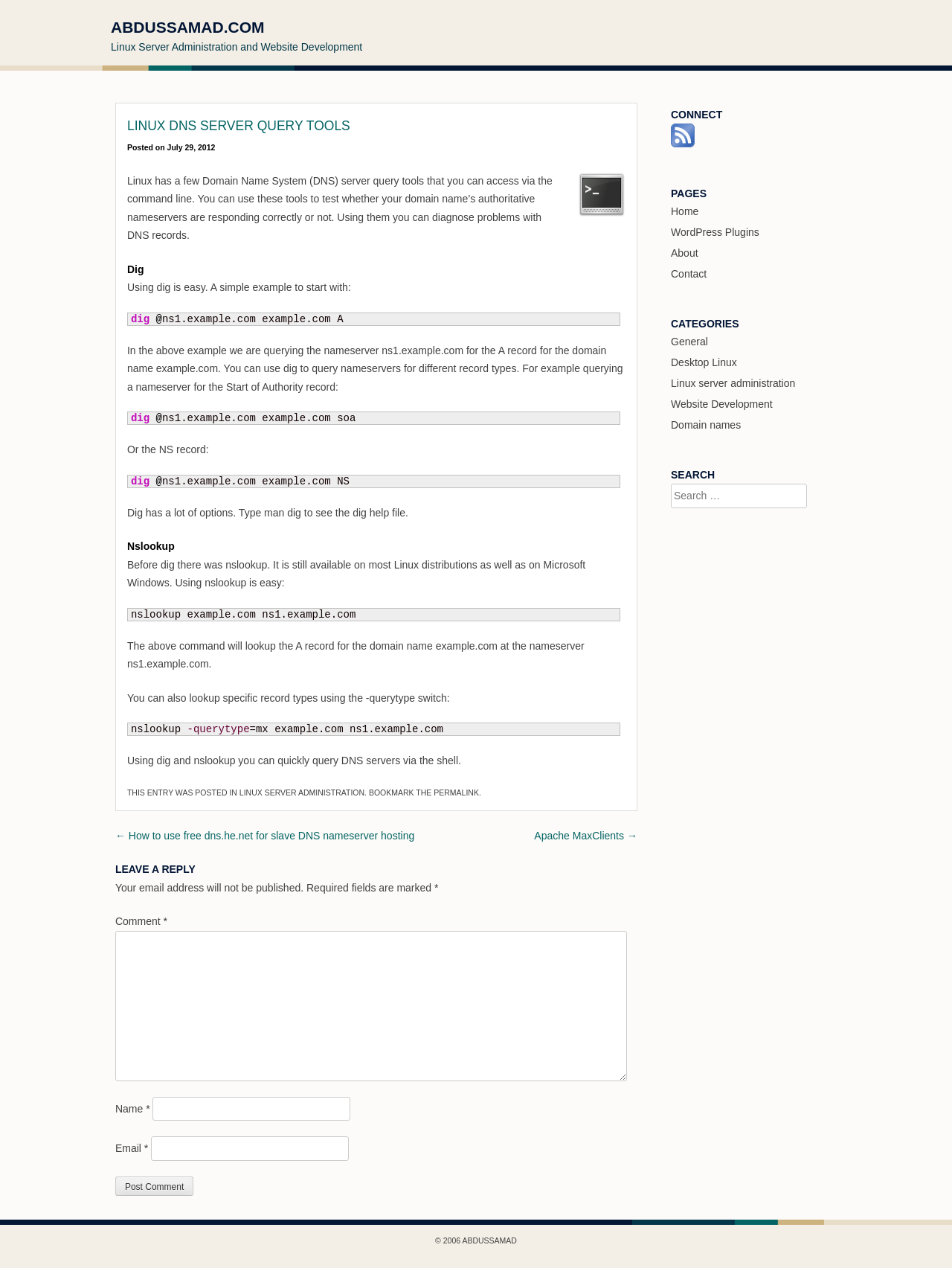Locate the UI element that matches the description Abdussamad.com in the webpage screenshot. Return the bounding box coordinates in the format (top-left x, top-left y, bottom-right x, bottom-right y), with values ranging from 0 to 1.

[0.116, 0.015, 0.278, 0.028]